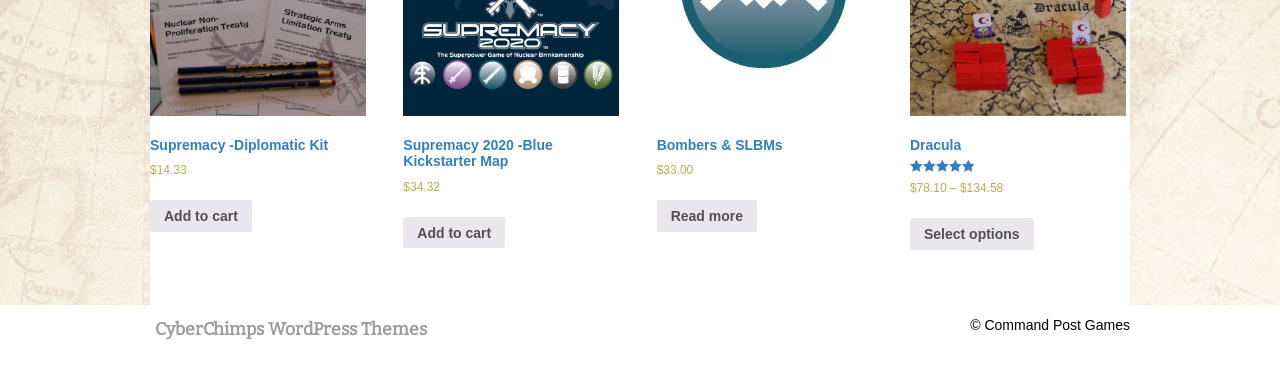Respond concisely with one word or phrase to the following query:
What is the name of the company at the bottom of the page?

Command Post Games